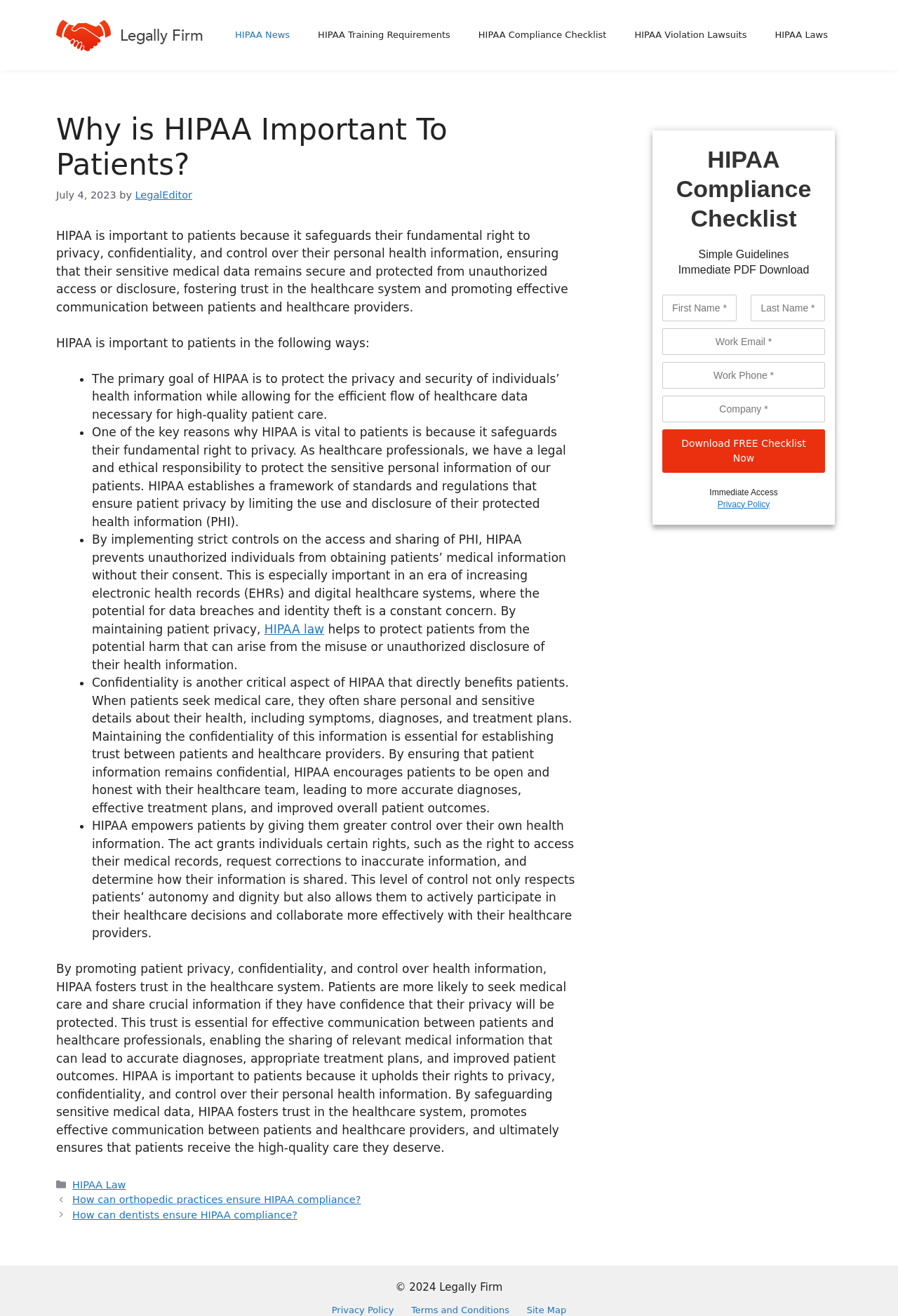Bounding box coordinates are given in the format (top-left x, top-left y, bottom-right x, bottom-right y). All values should be floating point numbers between 0 and 1. Provide the bounding box coordinate for the UI element described as: Privacy Policy

[0.799, 0.379, 0.857, 0.387]